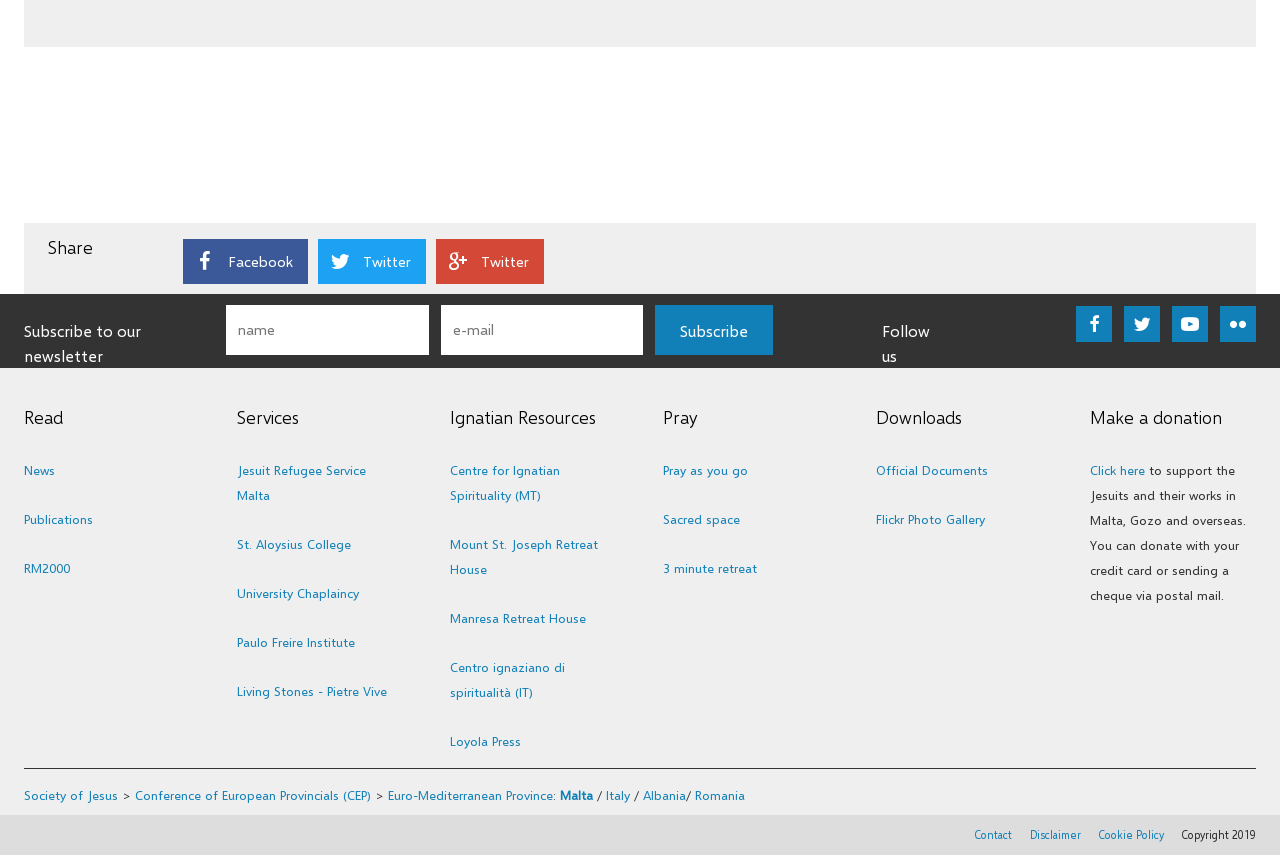Predict the bounding box of the UI element based on this description: "Pray as you go".

[0.518, 0.54, 0.585, 0.559]